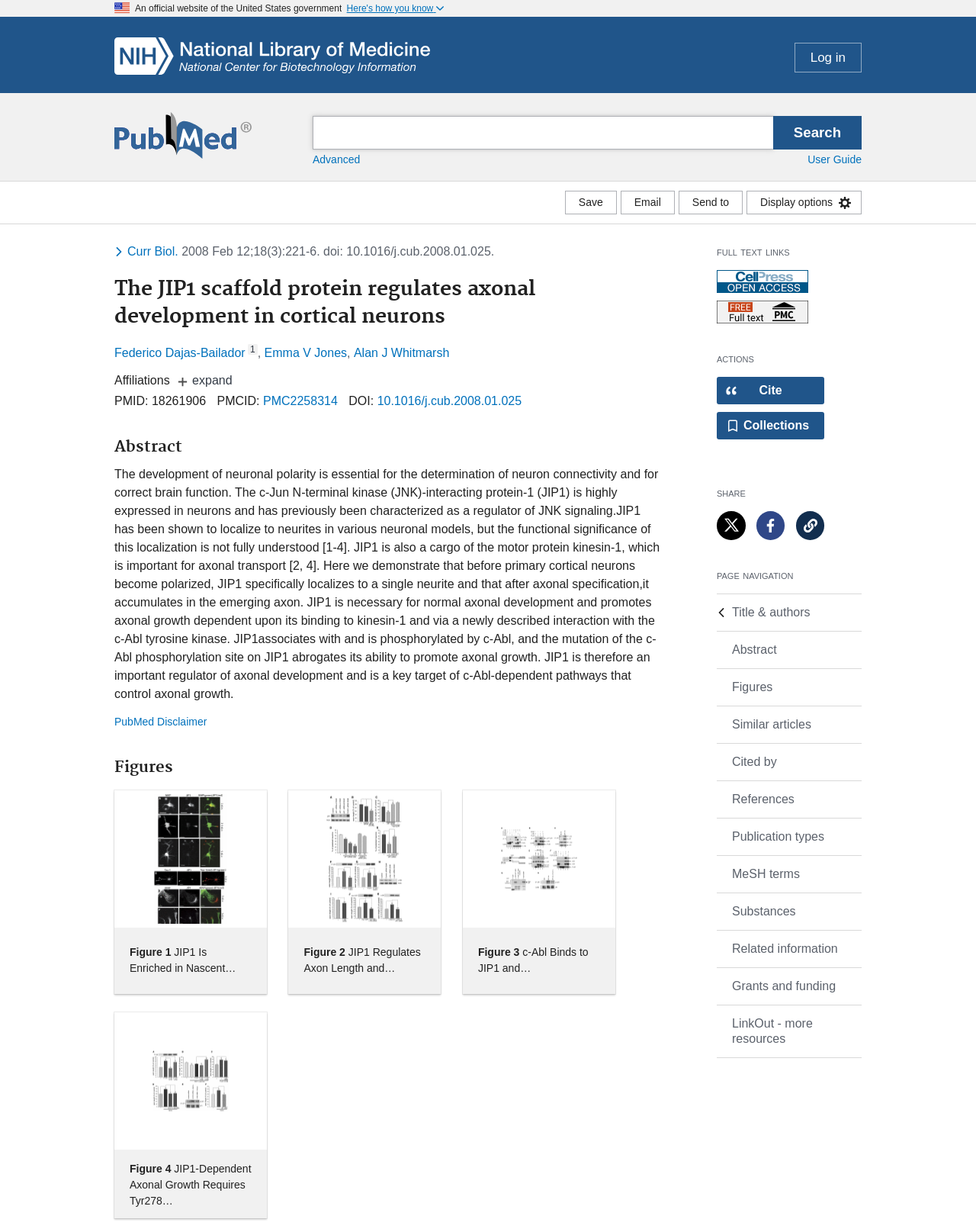What is the purpose of the 'Save article in MyNCBI collections' button?
Answer the question with a detailed explanation, including all necessary information.

I found the answer by looking at the button's label, which says 'Save article in MyNCBI collections', indicating that it allows users to save the article in their MyNCBI collections.